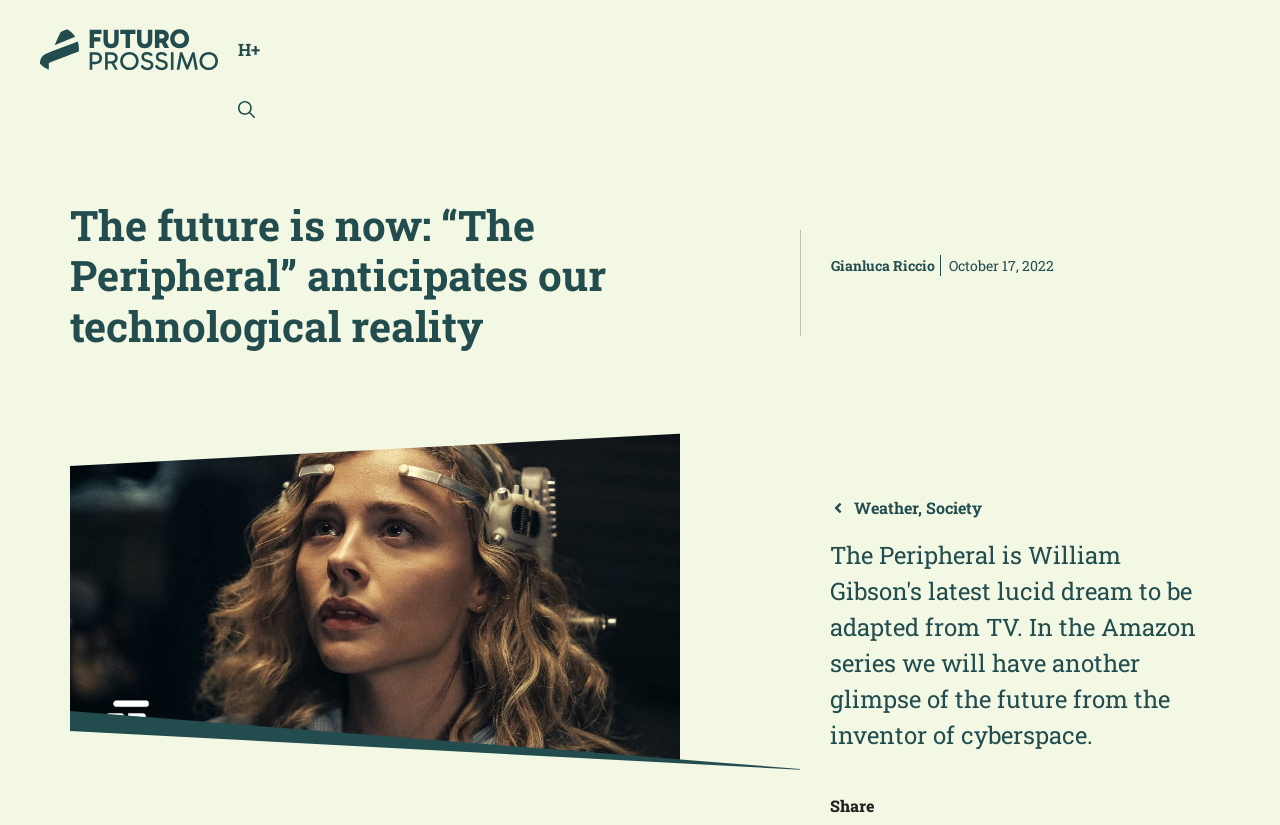Detail the various sections and features of the webpage.

The webpage appears to be an article about the Amazon series "The Peripheral", which is an adaptation of William Gibson's work. At the top of the page, there is a banner with the text "Sito". Below the banner, there is a section with a link to "Near future" accompanied by an image. To the right of this section, there are links to "H+" and a button labeled "Apri ricerca".

The main content of the article is headed by a title "The future is now: “The Peripheral” anticipates our technological reality", which is positioned near the top of the page. Below the title, there is a link to the author's name, "Gianluca Riccio", and a timestamp indicating the article was published on October 17, 2022.

The article features a large image, likely a promotional poster for the series, which takes up a significant portion of the page. There are also three smaller images scattered throughout the article, although their content is not specified.

Towards the bottom of the page, there are two headings: "Weather, Society" and "Share". The "Weather, Society" section contains links to these two topics, while the "Share" section likely provides options for sharing the article on social media.